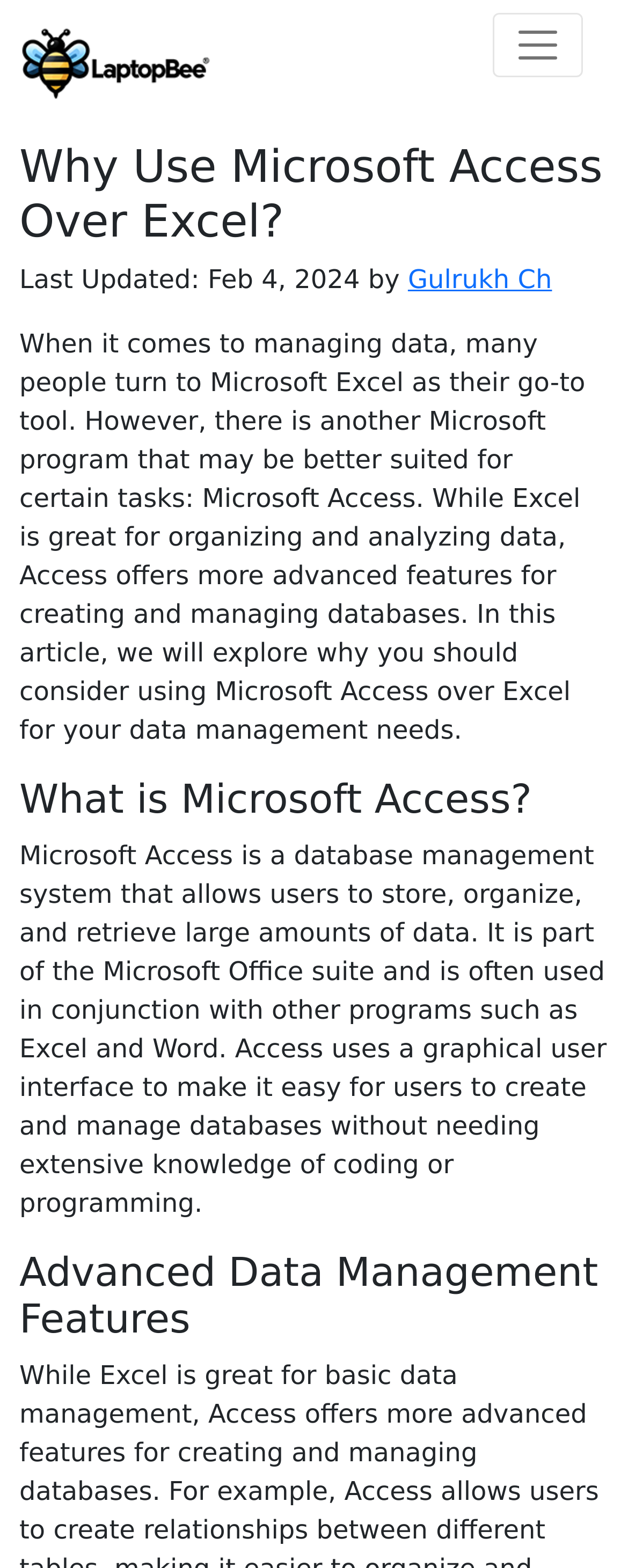Locate the bounding box coordinates of the UI element described by: "alt="LaptopBee Logo"". The bounding box coordinates should consist of four float numbers between 0 and 1, i.e., [left, top, right, bottom].

[0.031, 0.016, 0.338, 0.065]